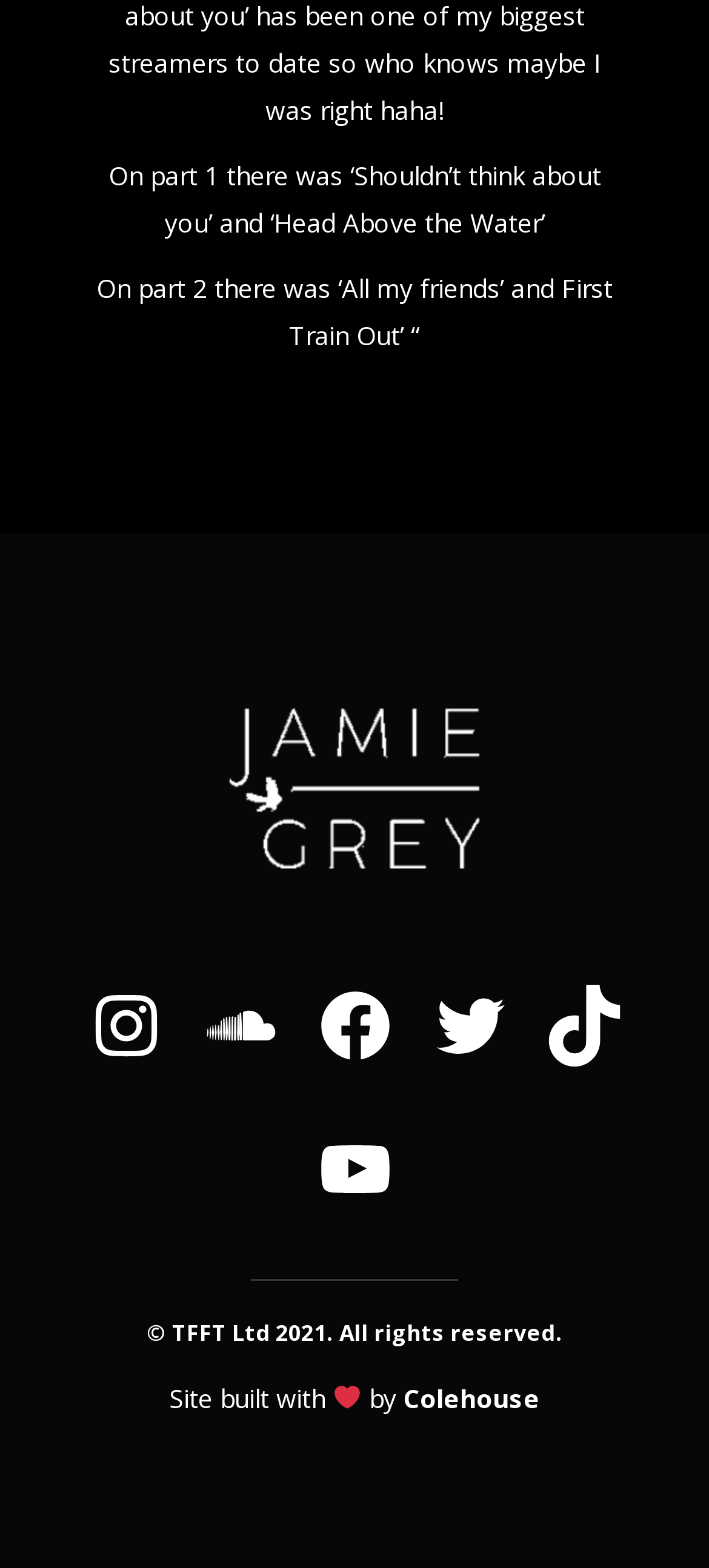Please identify the bounding box coordinates of the element's region that I should click in order to complete the following instruction: "Open Instagram". The bounding box coordinates consist of four float numbers between 0 and 1, i.e., [left, top, right, bottom].

[0.119, 0.628, 0.235, 0.68]